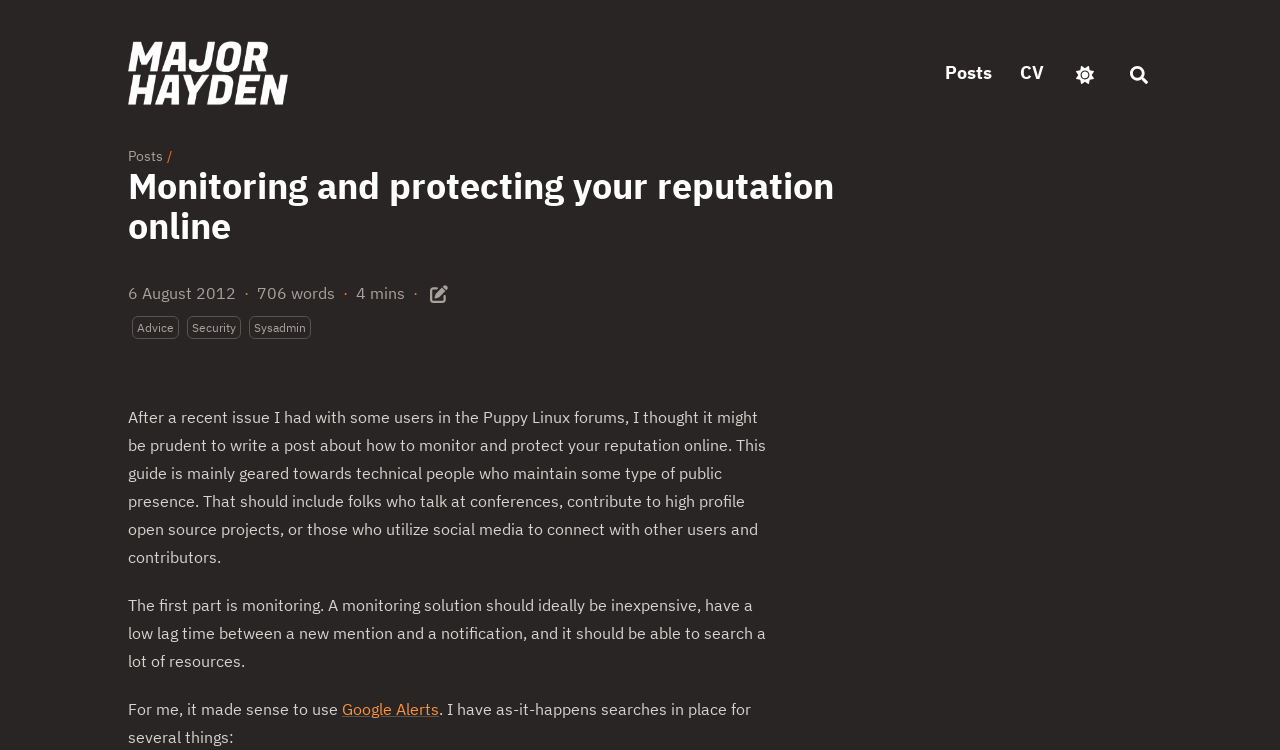Locate the bounding box coordinates of the segment that needs to be clicked to meet this instruction: "read the post about Advice".

[0.103, 0.421, 0.14, 0.452]